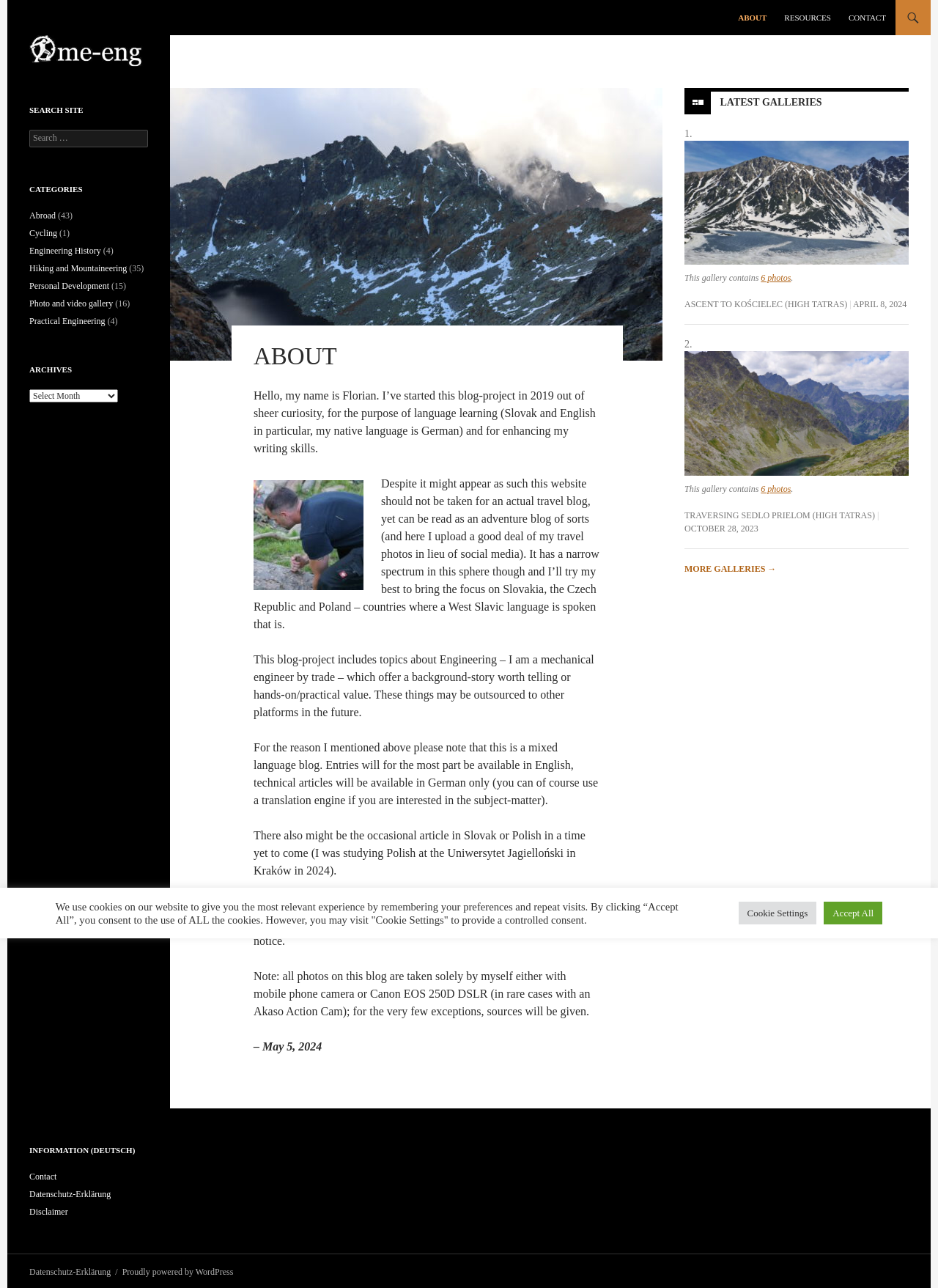Determine the bounding box coordinates of the region that needs to be clicked to achieve the task: "View LATEST GALLERIES".

[0.768, 0.075, 0.876, 0.084]